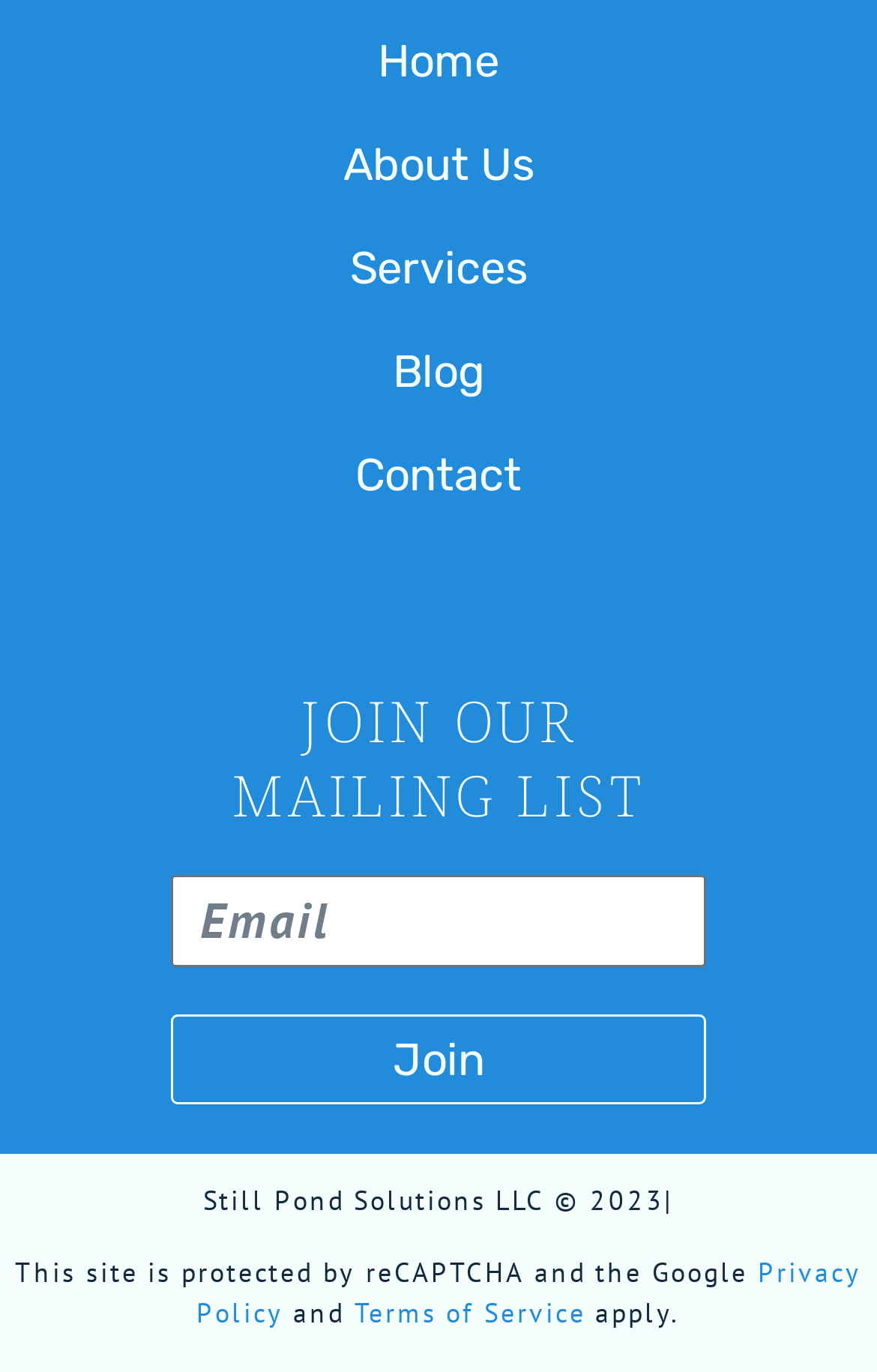How many links are there in the footer section? Using the information from the screenshot, answer with a single word or phrase.

3